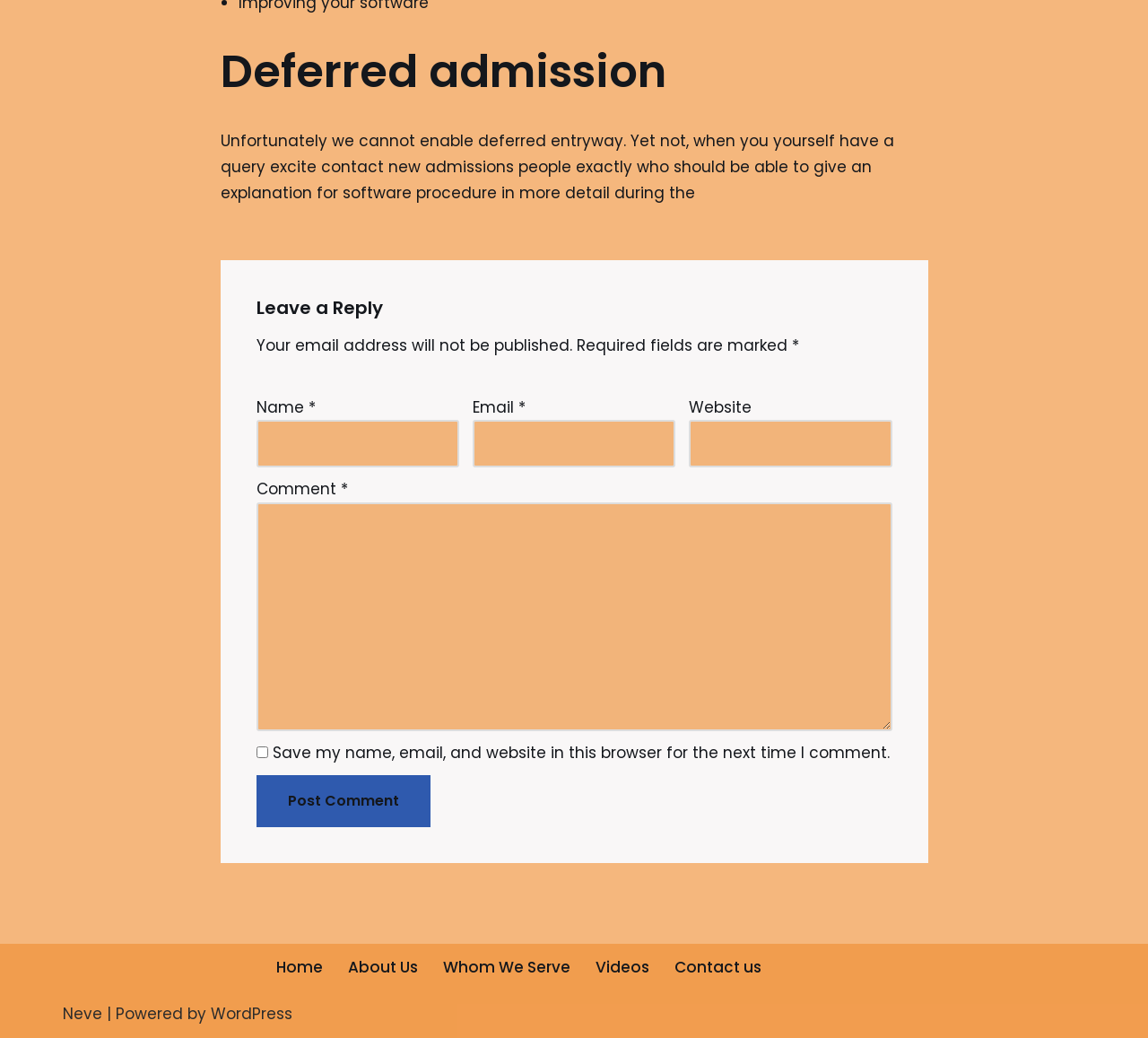Determine the bounding box coordinates of the region I should click to achieve the following instruction: "Enter your name". Ensure the bounding box coordinates are four float numbers between 0 and 1, i.e., [left, top, right, bottom].

[0.223, 0.405, 0.4, 0.451]